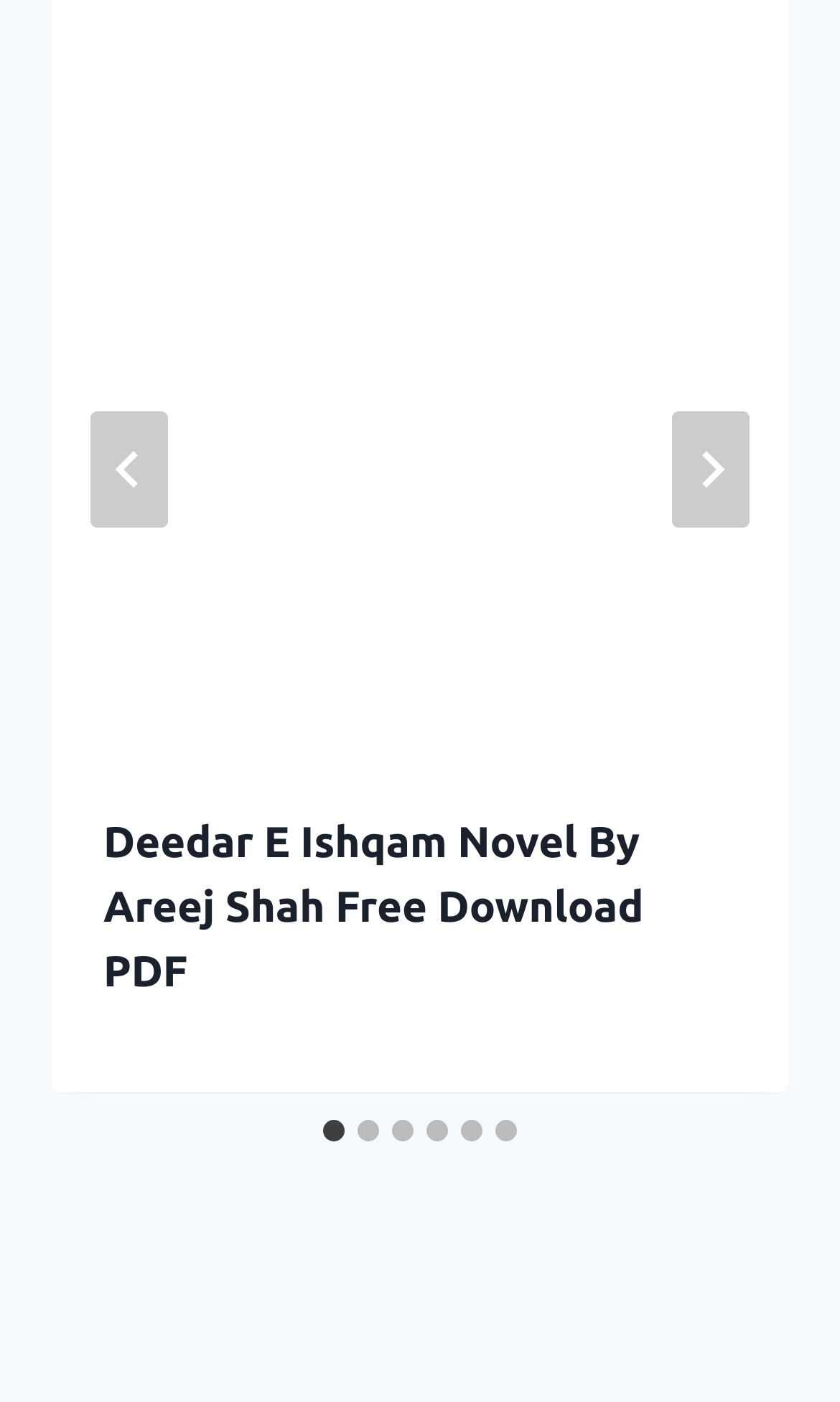Point out the bounding box coordinates of the section to click in order to follow this instruction: "Go to next slide".

[0.8, 0.294, 0.892, 0.377]